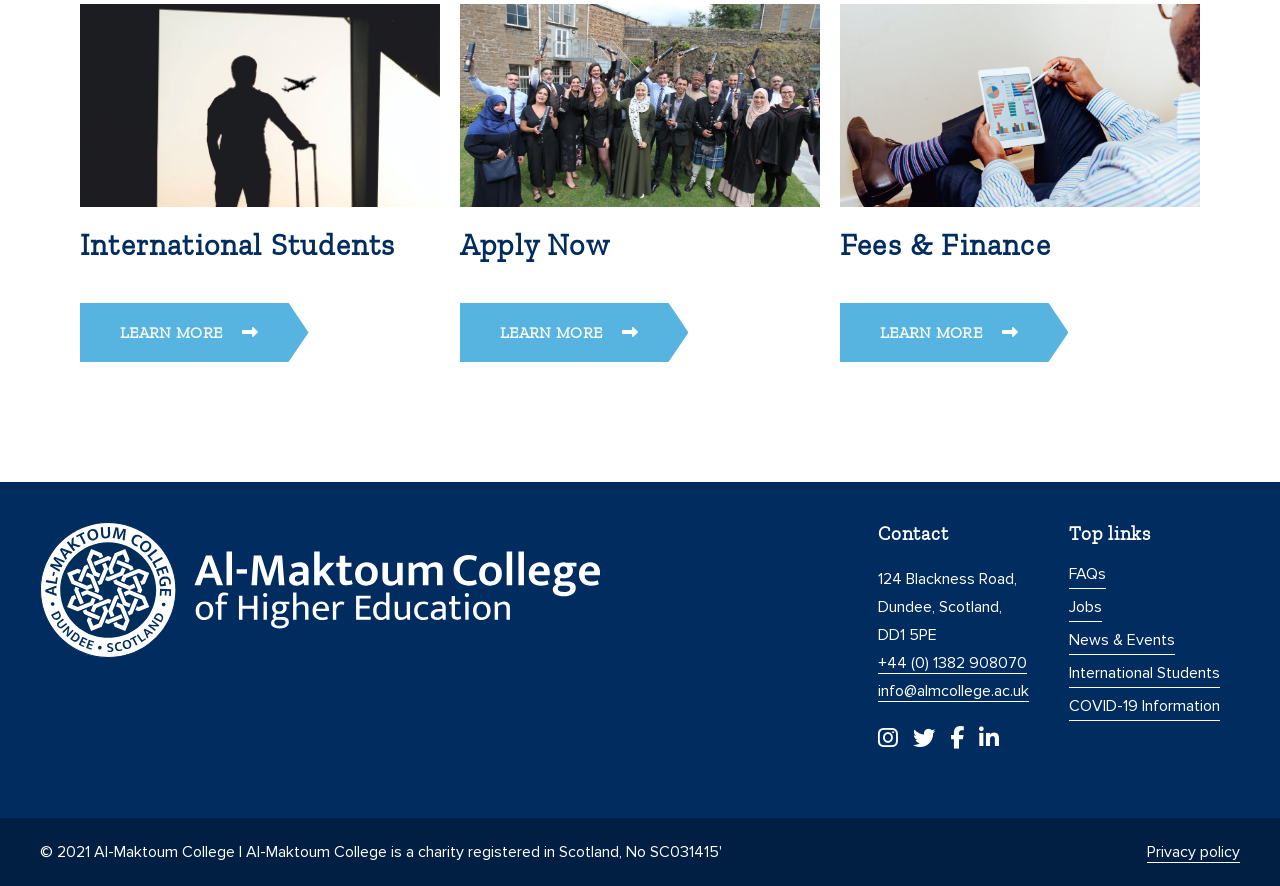Using the element description: "News & Events", determine the bounding box coordinates. The coordinates should be in the format [left, top, right, bottom], with values between 0 and 1.

[0.835, 0.707, 0.918, 0.738]